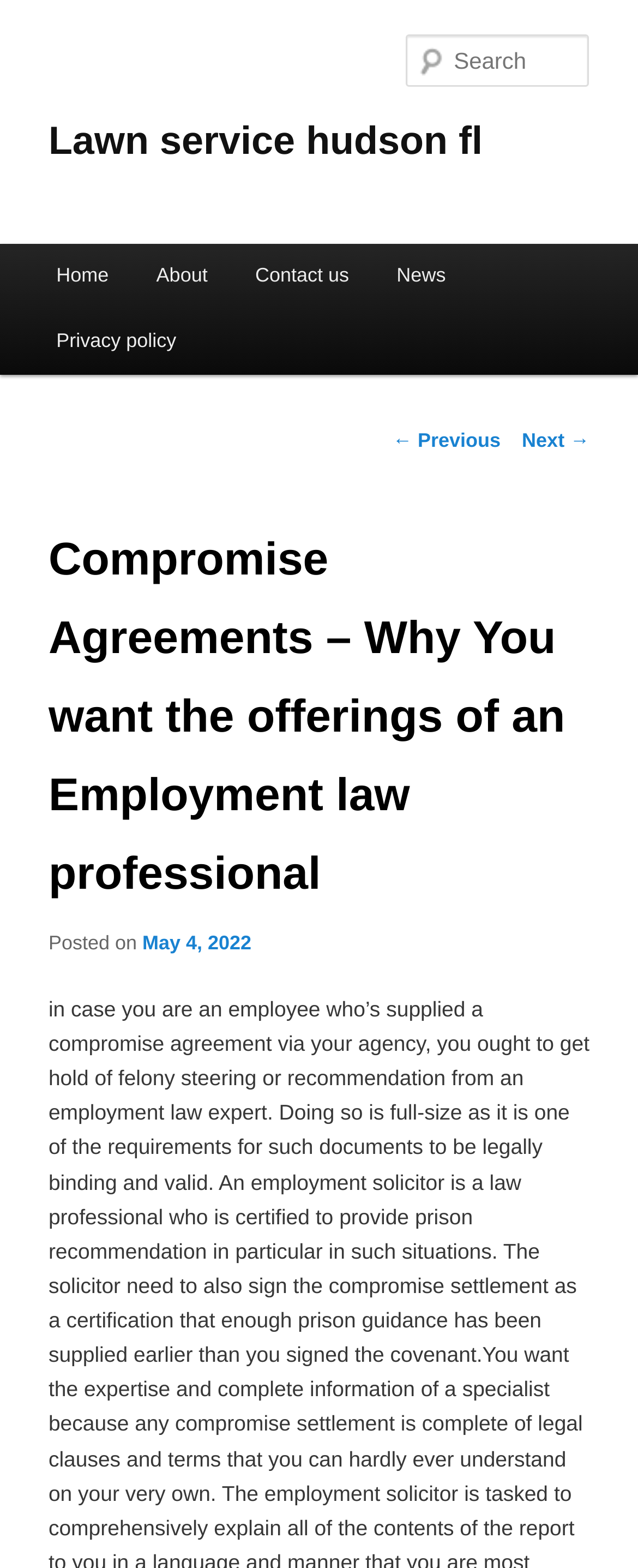Provide a brief response to the question below using one word or phrase:
What is the text in the search box?

Search